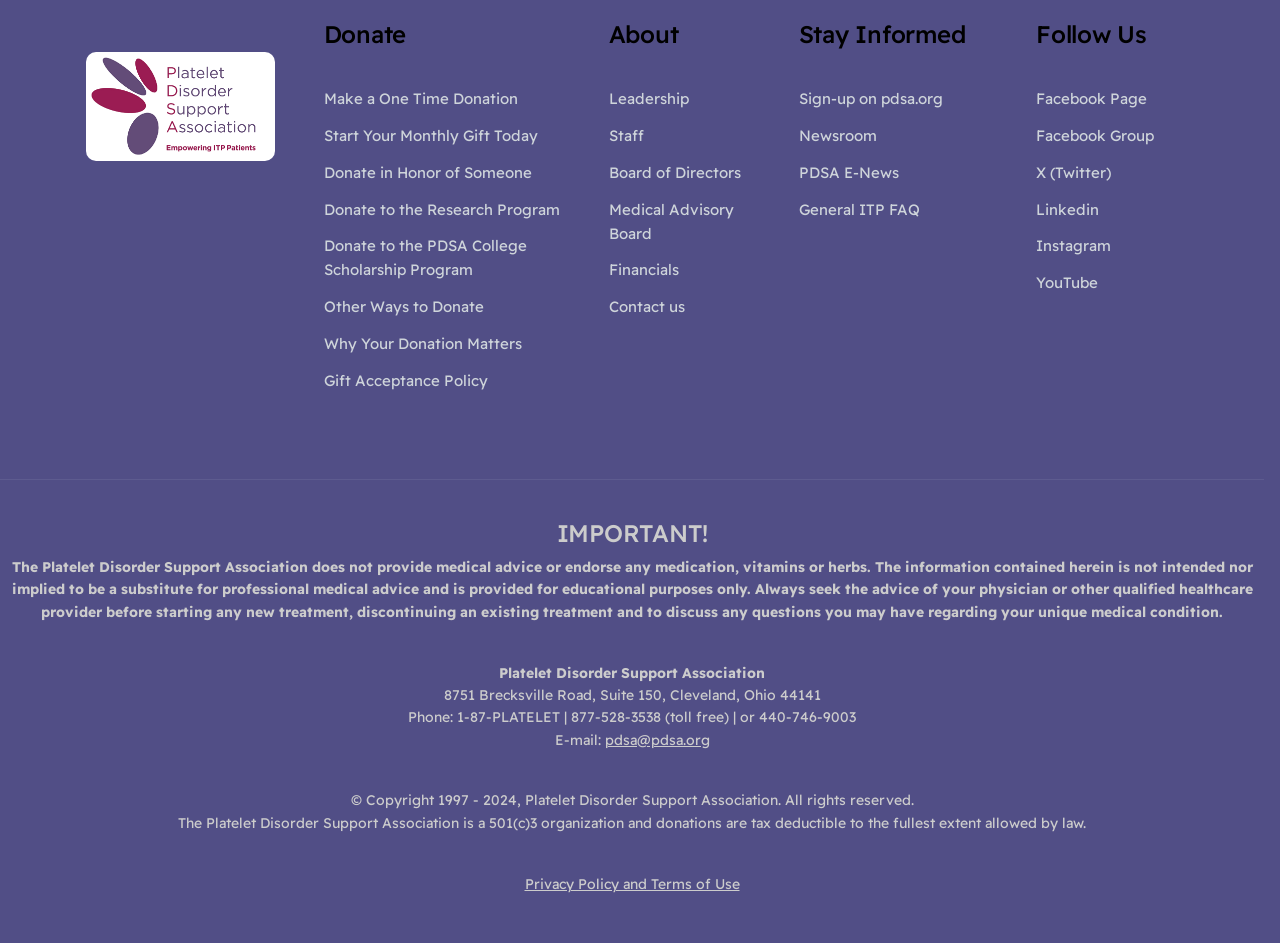What is the name of the organization?
Refer to the screenshot and deliver a thorough answer to the question presented.

The name of the organization can be found in the top-left corner of the webpage, where it is written as 'Platelet Disorder Support Association' in a link element.